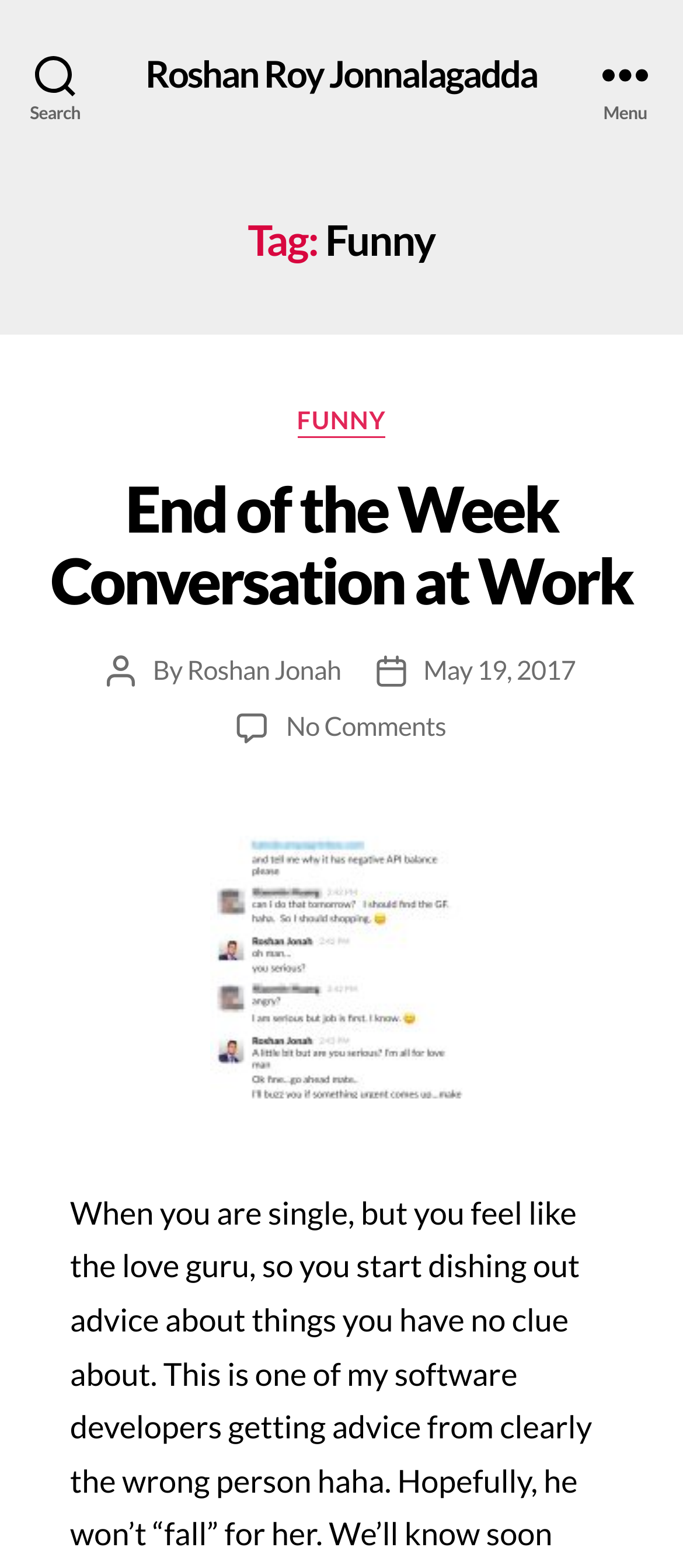Show the bounding box coordinates of the element that should be clicked to complete the task: "View posts by Roshan Jonah".

[0.274, 0.418, 0.499, 0.438]